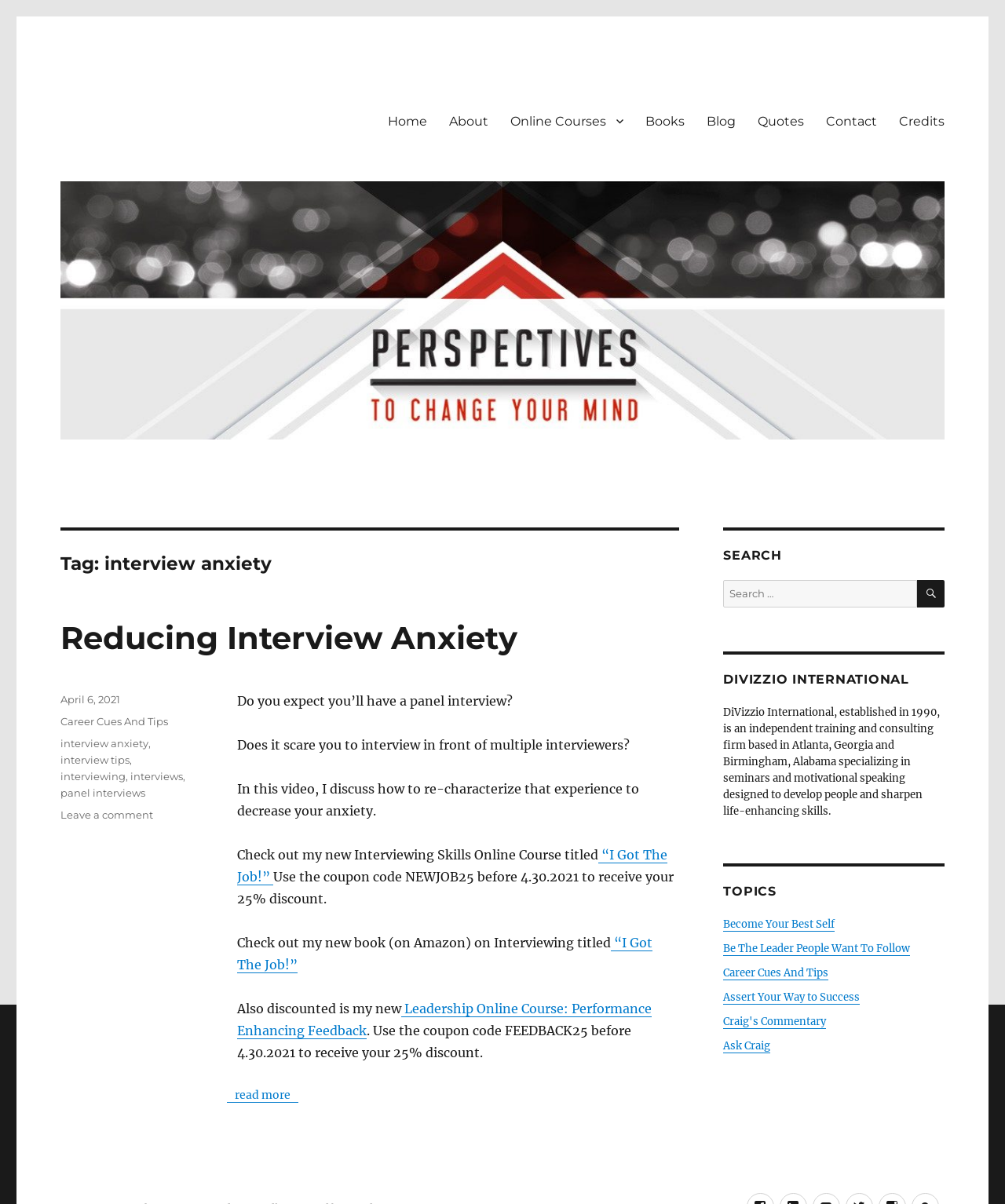Provide the bounding box coordinates for the specified HTML element described in this description: "interview tips". The coordinates should be four float numbers ranging from 0 to 1, in the format [left, top, right, bottom].

[0.06, 0.626, 0.129, 0.636]